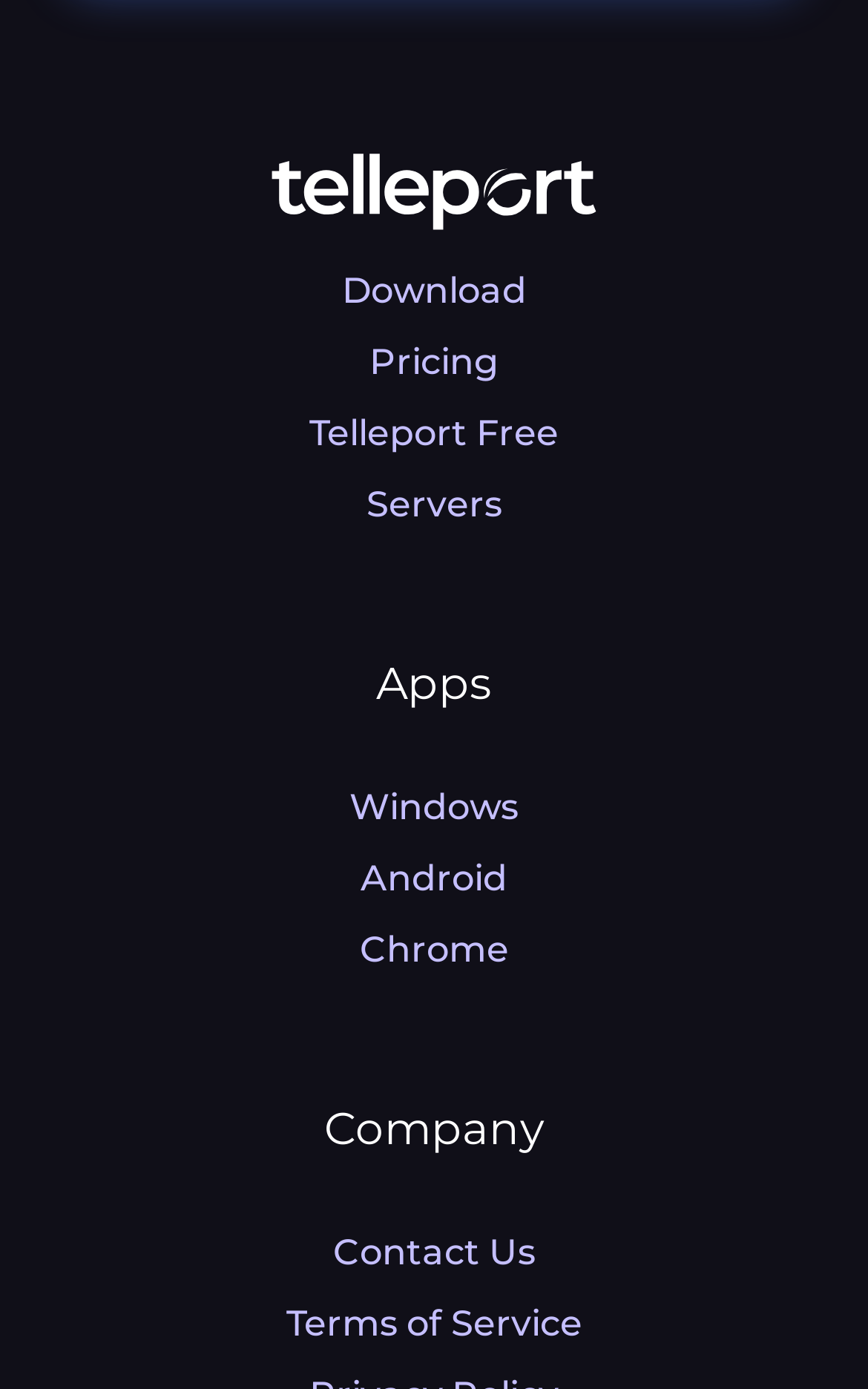Identify the bounding box coordinates for the region of the element that should be clicked to carry out the instruction: "Get the Android app". The bounding box coordinates should be four float numbers between 0 and 1, i.e., [left, top, right, bottom].

[0.1, 0.614, 0.9, 0.652]